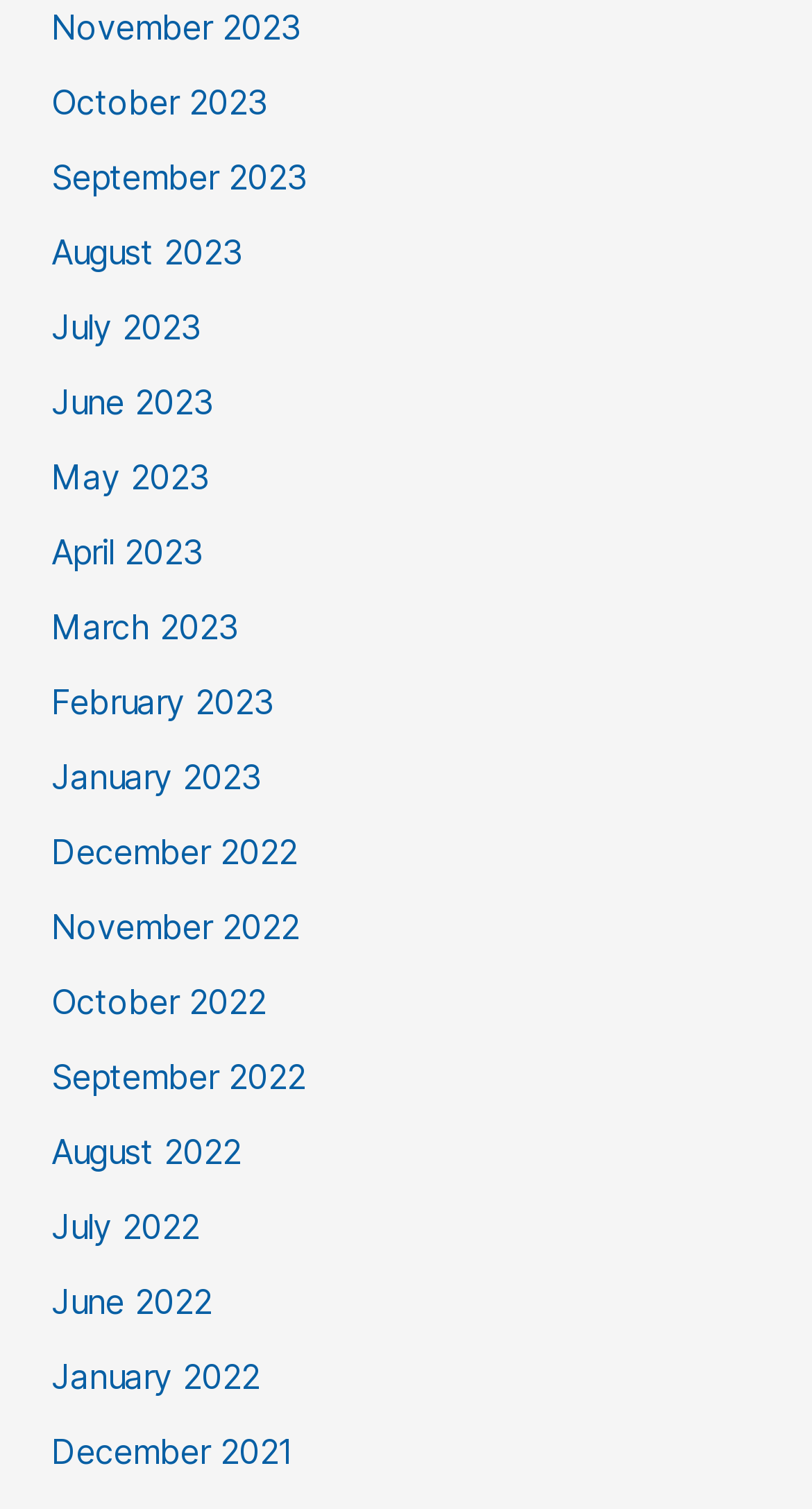Please give a short response to the question using one word or a phrase:
How many links are there in the list?

24